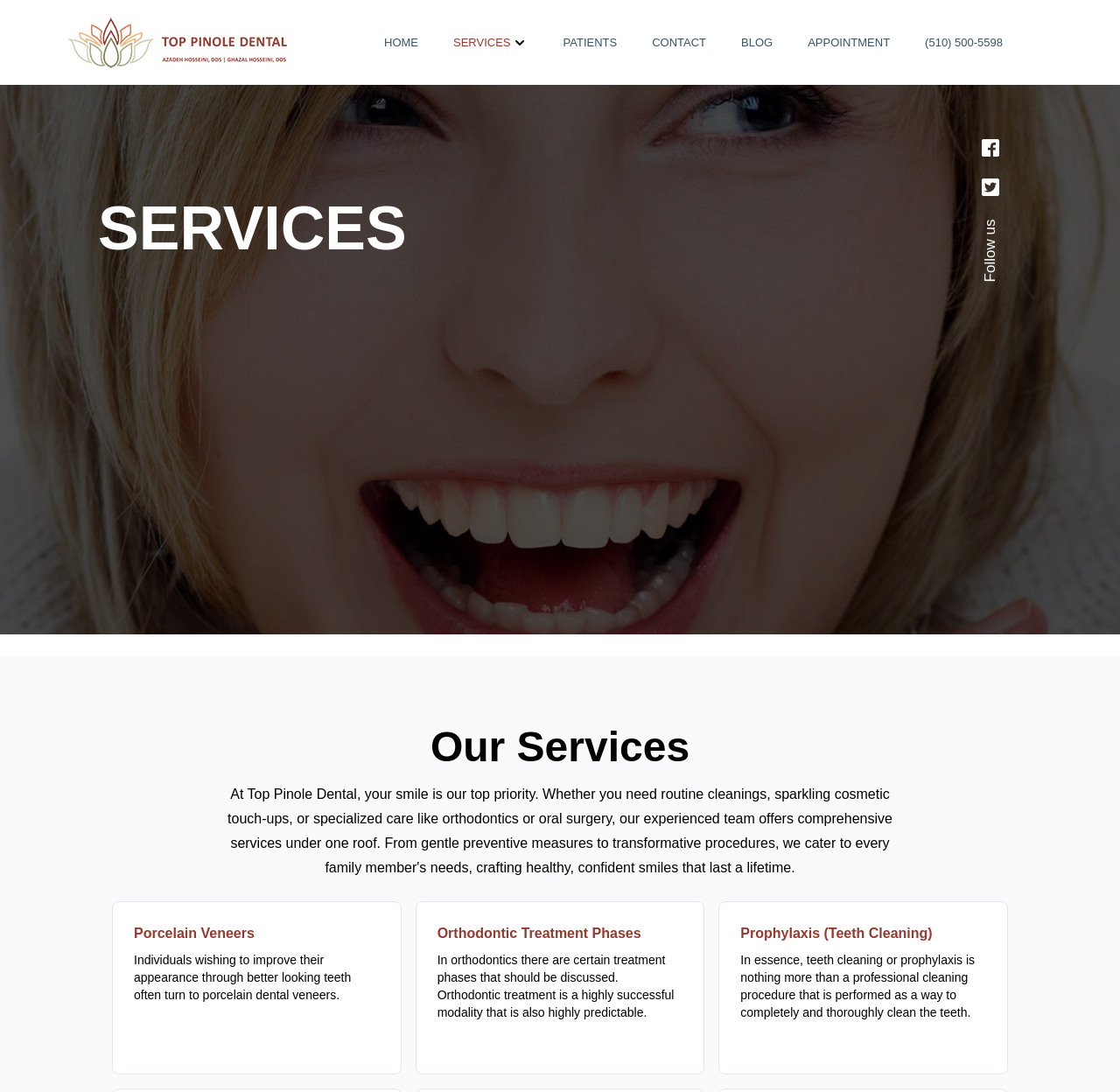What is orthodontic treatment?
Your answer should be a single word or phrase derived from the screenshot.

A highly successful and predictable modality